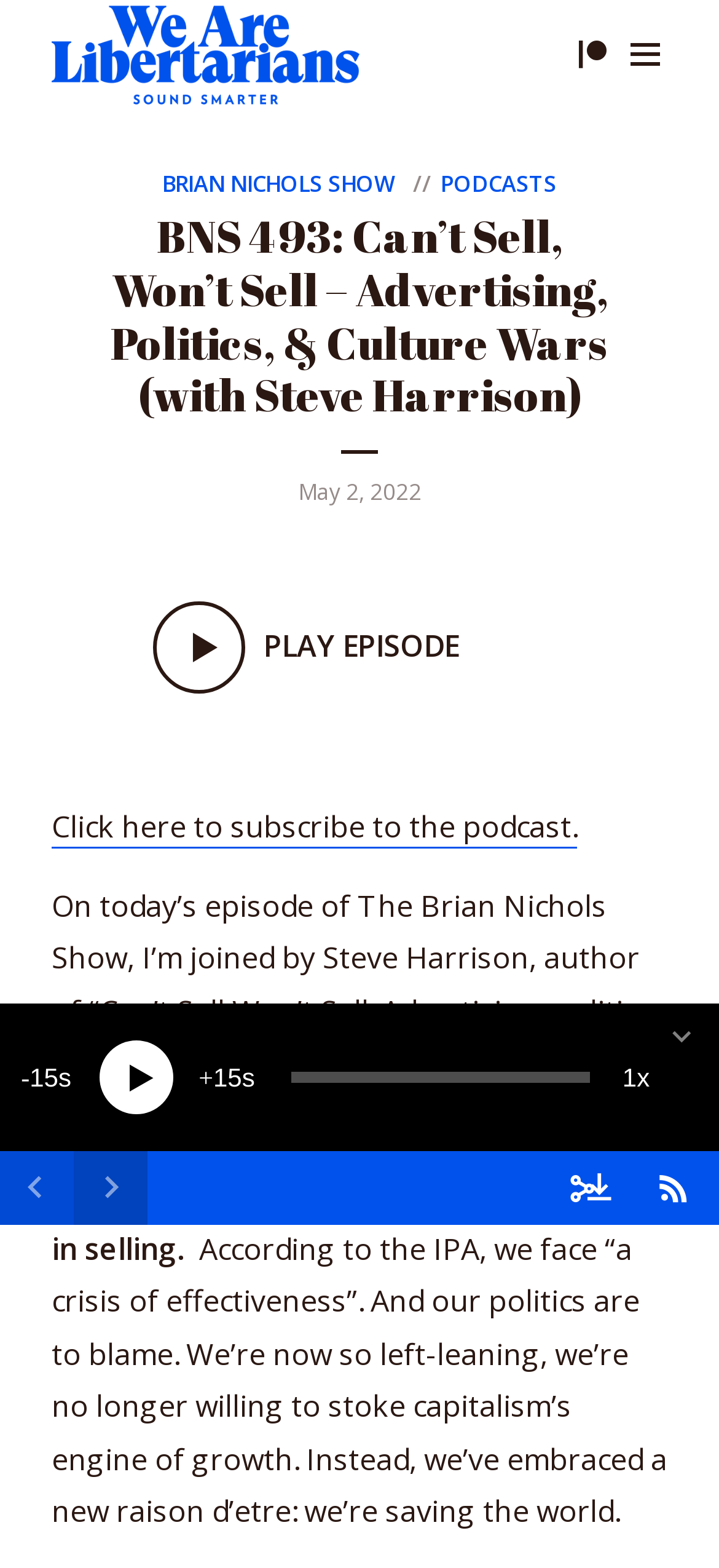Locate the bounding box coordinates of the element that should be clicked to execute the following instruction: "Click the 'We Are Libertarians Podcast Network' link".

[0.072, 0.016, 0.5, 0.048]